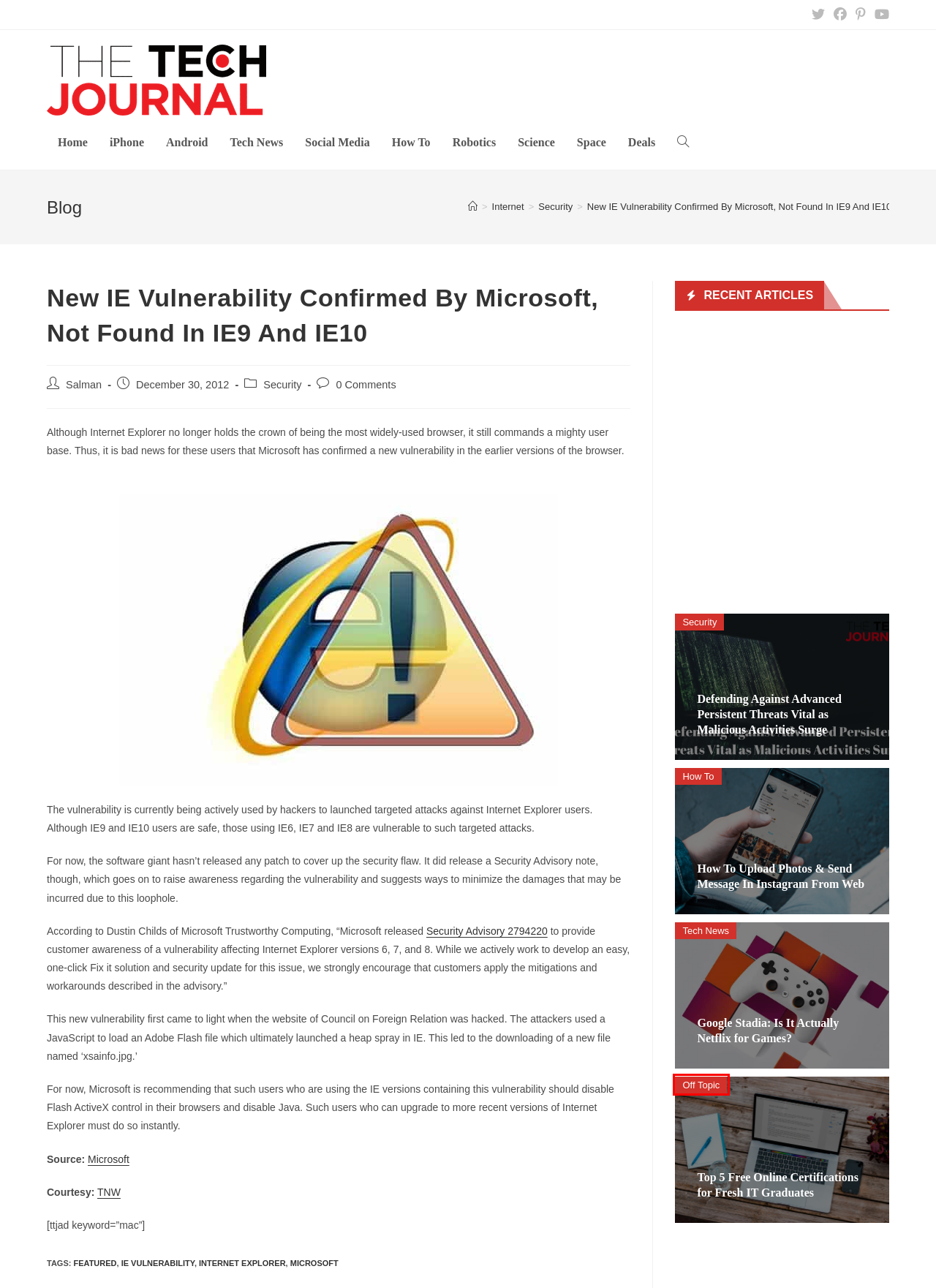View the screenshot of the webpage containing a red bounding box around a UI element. Select the most fitting webpage description for the new page shown after the element in the red bounding box is clicked. Here are the candidates:
A. How To Upload Photos & Send Message In Instagram From Web - The Tech Journal
B. Off Topic Archives - The Tech Journal
C. Science Archives - The Tech Journal
D. Top 5 Free Online Certifications for Fresh IT Graduates - The Tech Journal
E. iPhone Archives - The Tech Journal
F. IE vulnerability Archives - The Tech Journal
G. How To Archives - The Tech Journal
H. Home - The Tech Journal

B